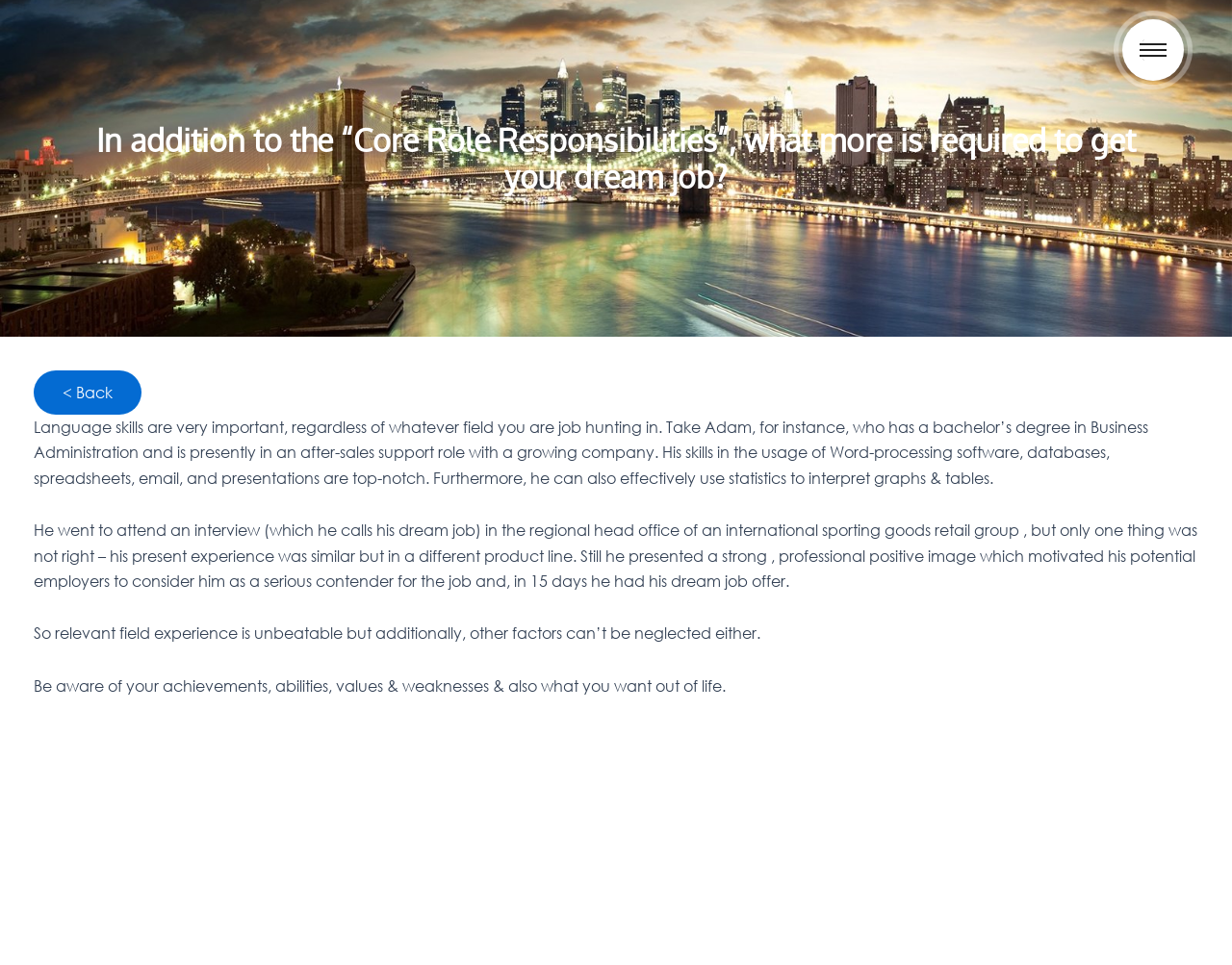What should one be aware of during job hunting?
Respond with a short answer, either a single word or a phrase, based on the image.

Achievements, abilities, values, weaknesses, and life goals